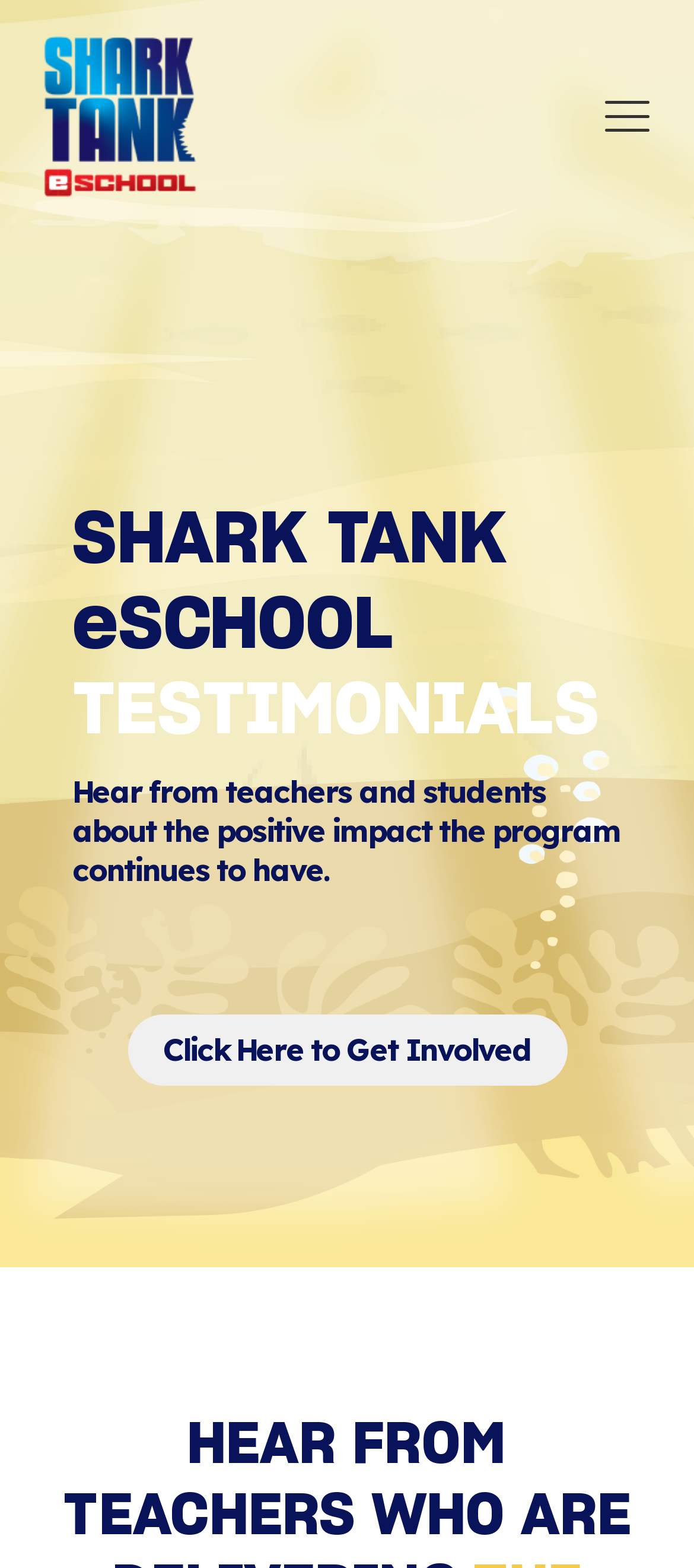Using the format (top-left x, top-left y, bottom-right x, bottom-right y), and given the element description, identify the bounding box coordinates within the screenshot: alt="Shark-Tank-E-school-logo"

[0.051, 0.006, 0.295, 0.142]